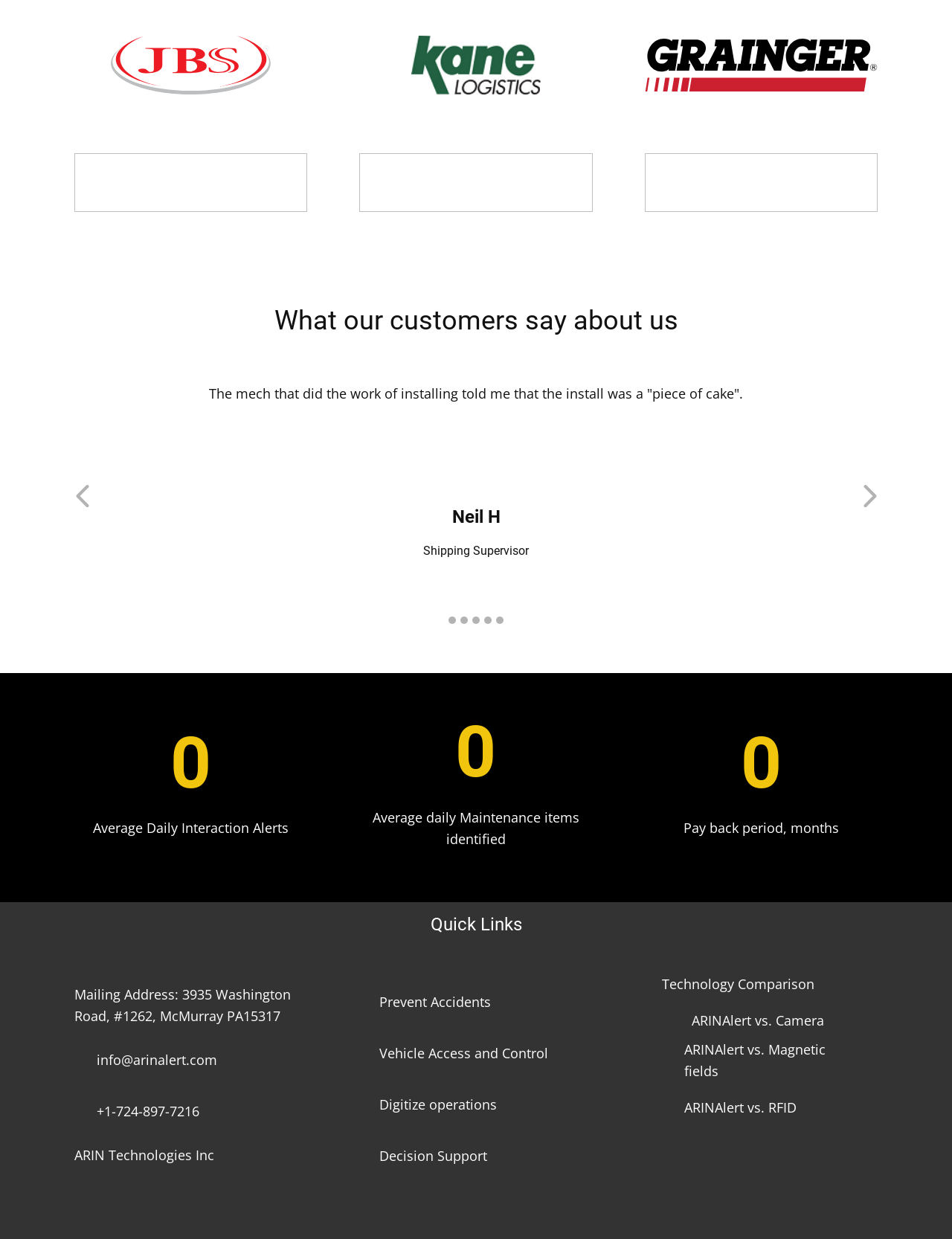What is the topic of the customer testimonials?
Please look at the screenshot and answer using one word or phrase.

ARIN Technologies Inc